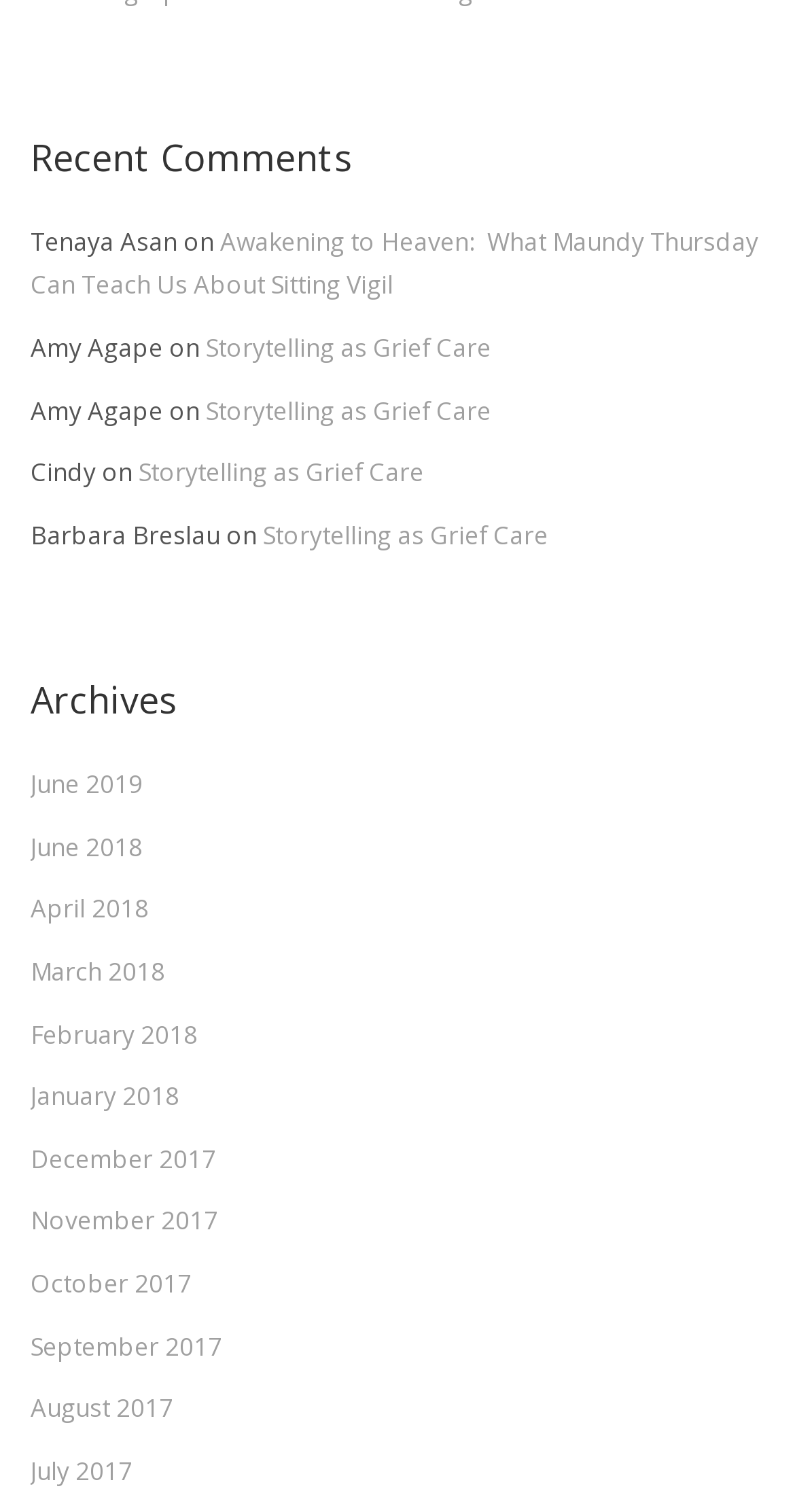Who wrote the story 'Storytelling as Grief Care'?
Give a one-word or short phrase answer based on the image.

Multiple authors